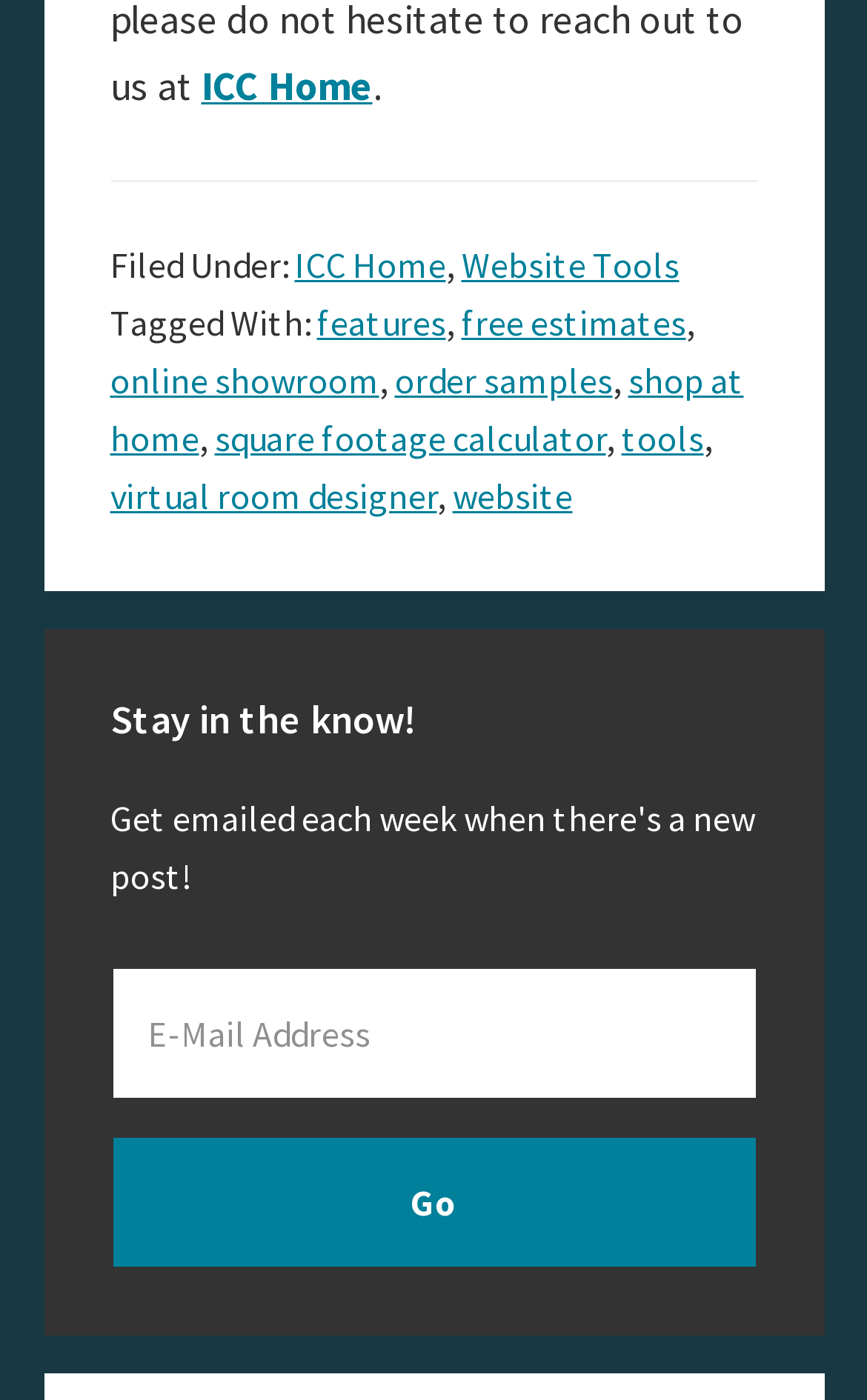What is the name of the website's home page?
Please provide a detailed and thorough answer to the question.

The answer can be found by looking at the link element with the text 'ICC Home' which is located at the top of the webpage, indicating that it is the home page of the website.